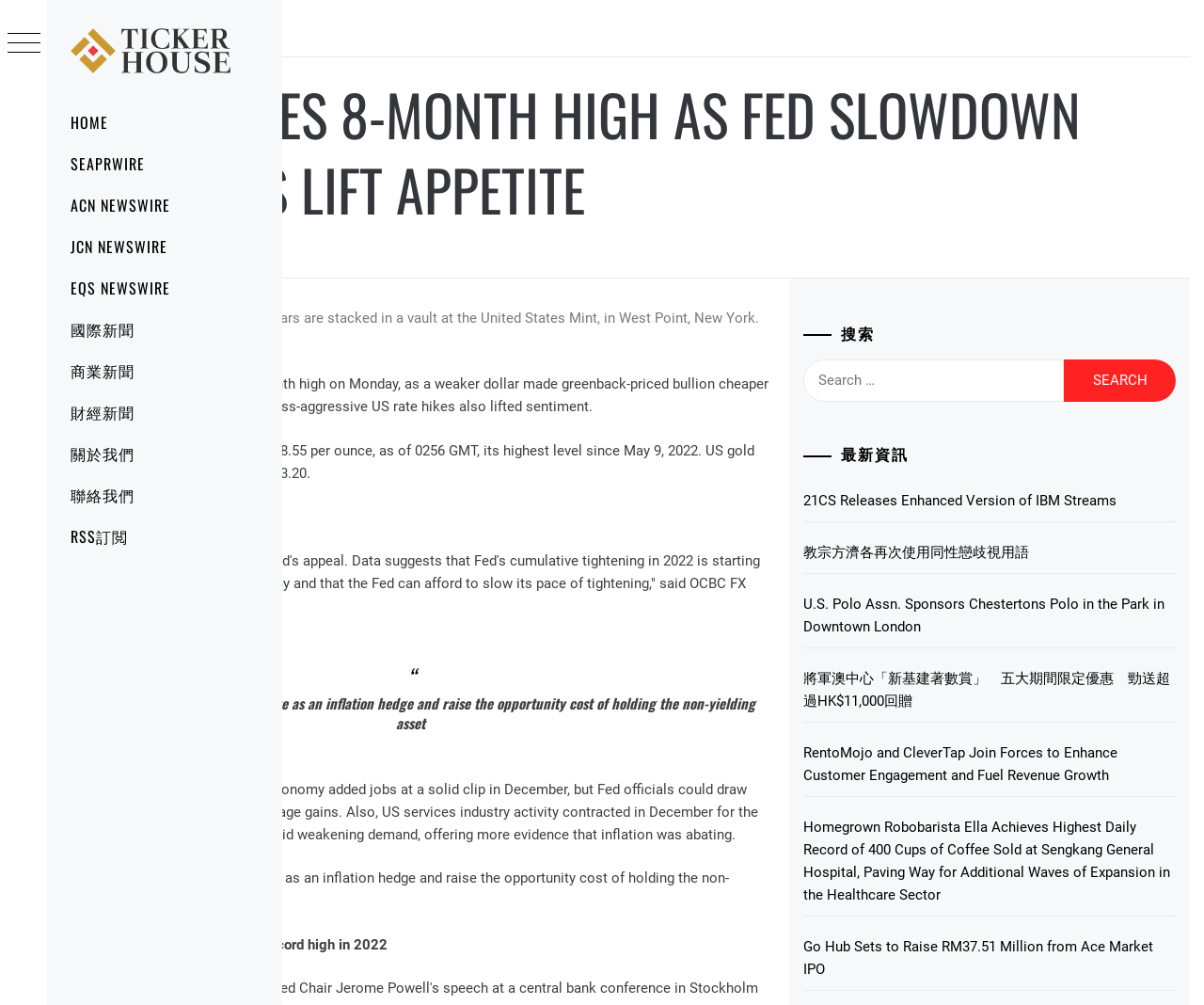Please reply to the following question using a single word or phrase: 
What is the purpose of the search box?

To search for news articles